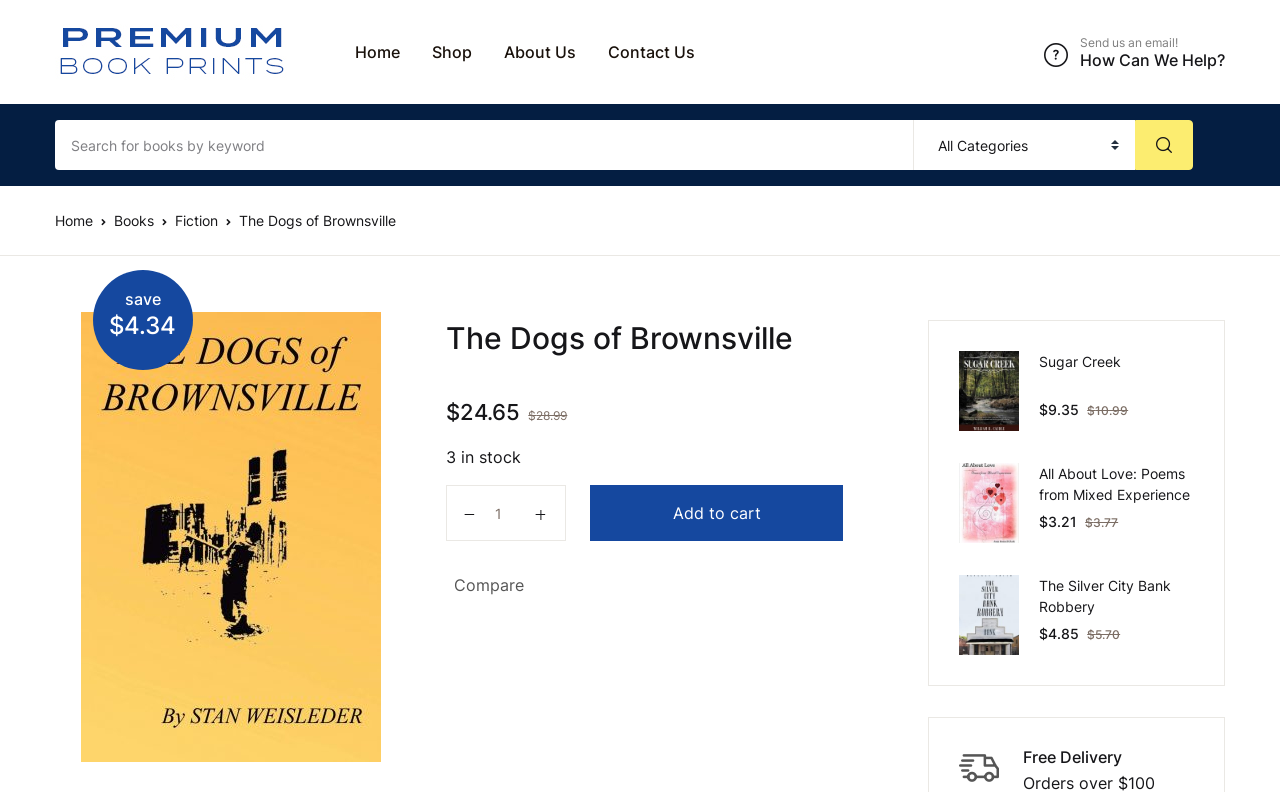Could you locate the bounding box coordinates for the section that should be clicked to accomplish this task: "Enter the amount in the textbox".

[0.043, 0.152, 0.714, 0.215]